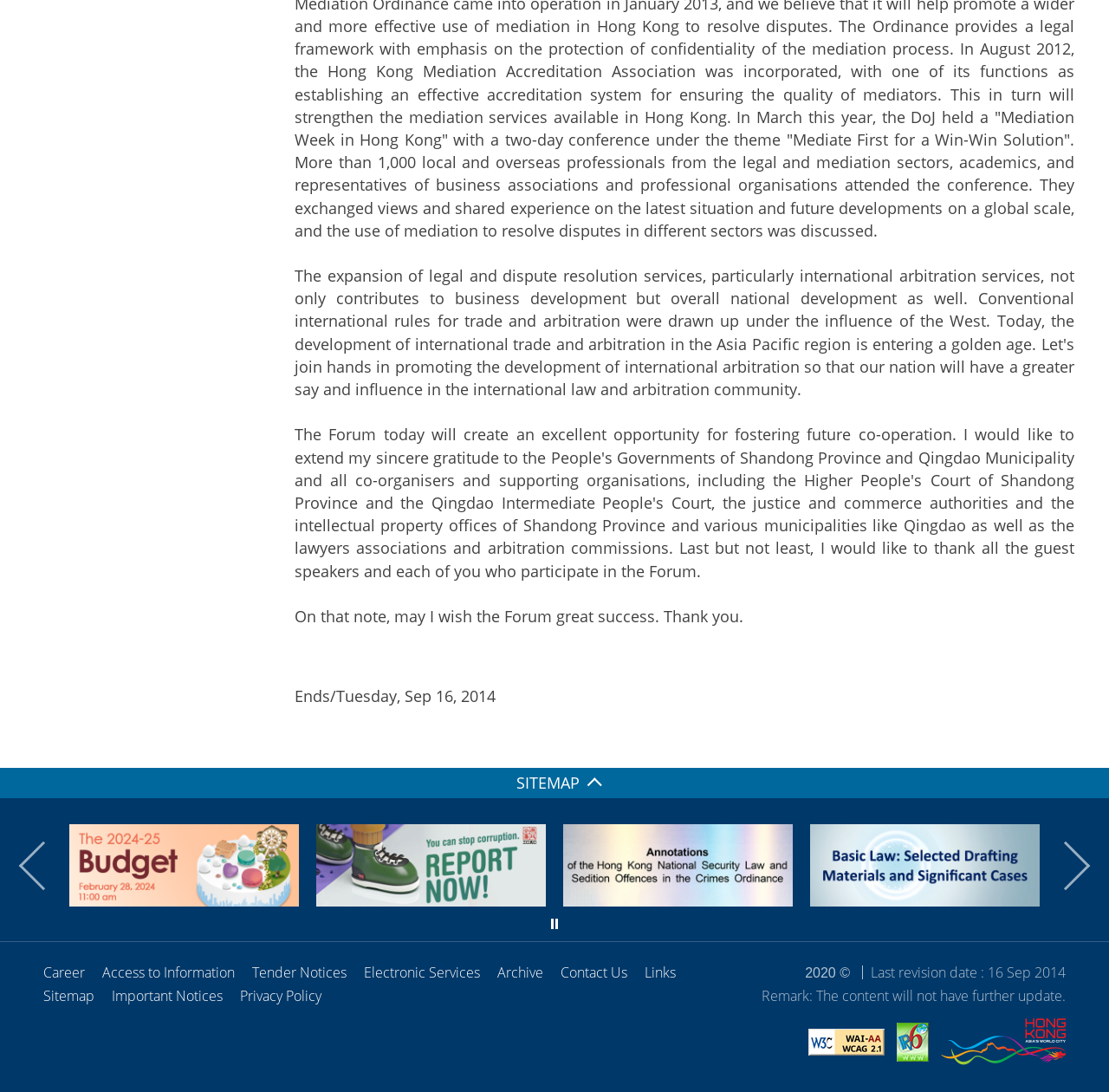Find the bounding box coordinates for the area you need to click to carry out the instruction: "Go to previous slide". The coordinates should be four float numbers between 0 and 1, indicated as [left, top, right, bottom].

[0.023, 0.777, 0.055, 0.809]